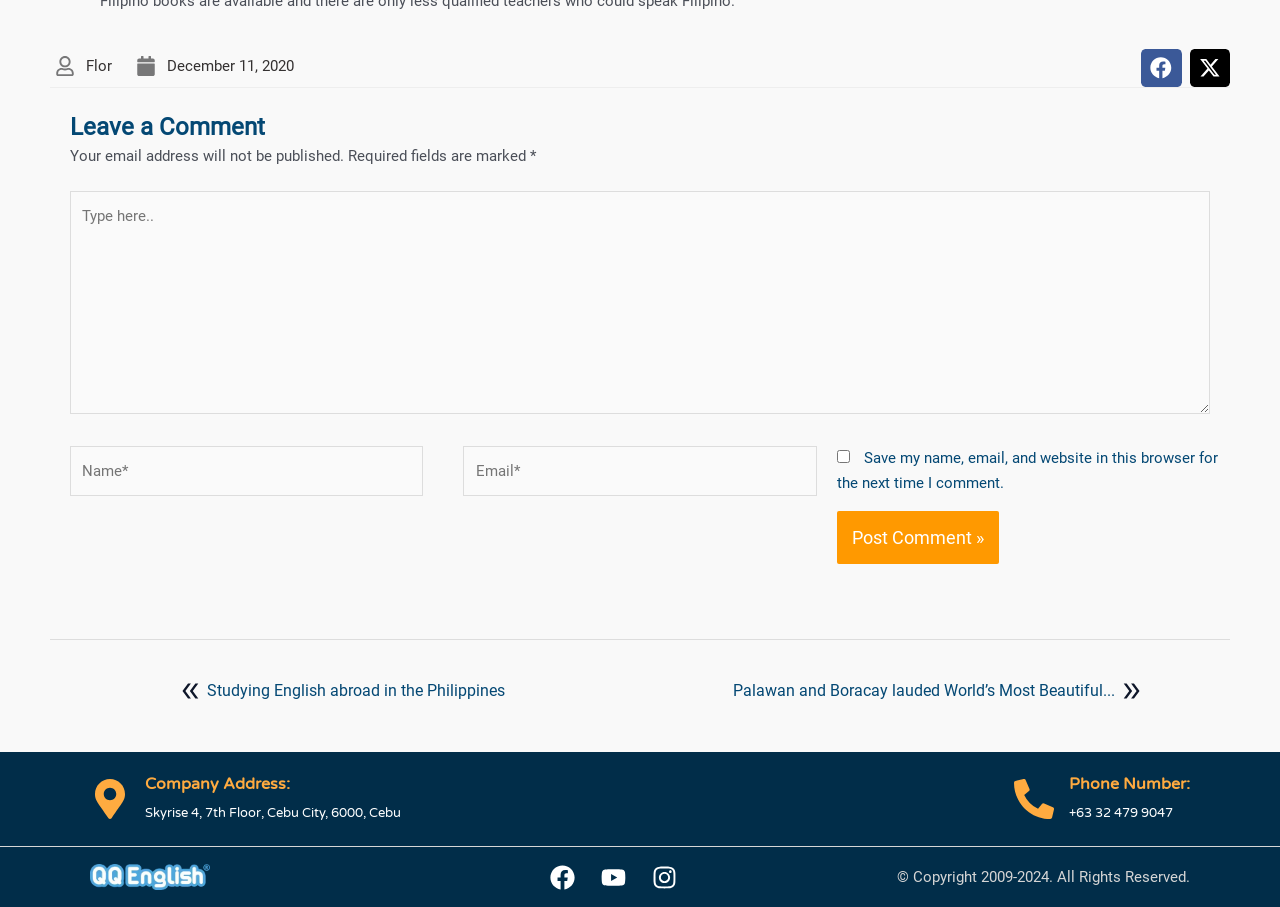What is the purpose of the comment section?
Can you provide an in-depth and detailed response to the question?

I inferred the purpose of the comment section by looking at the heading 'Leave a Comment' and the presence of text boxes and a 'Post Comment' button, which suggests that users can input their comments and submit them.